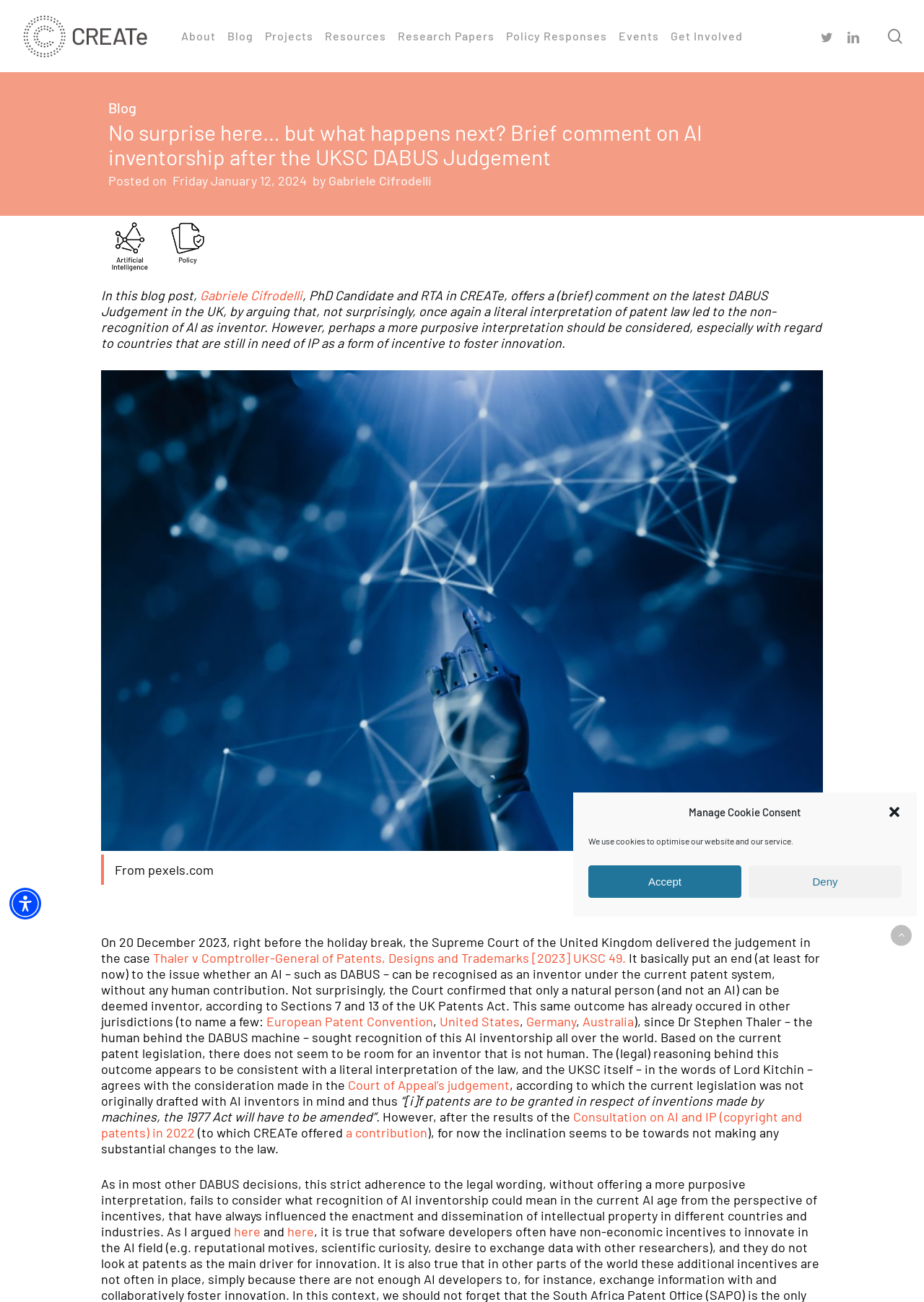Please determine the bounding box of the UI element that matches this description: About. The coordinates should be given as (top-left x, top-left y, bottom-right x, bottom-right y), with all values between 0 and 1.

[0.196, 0.023, 0.234, 0.033]